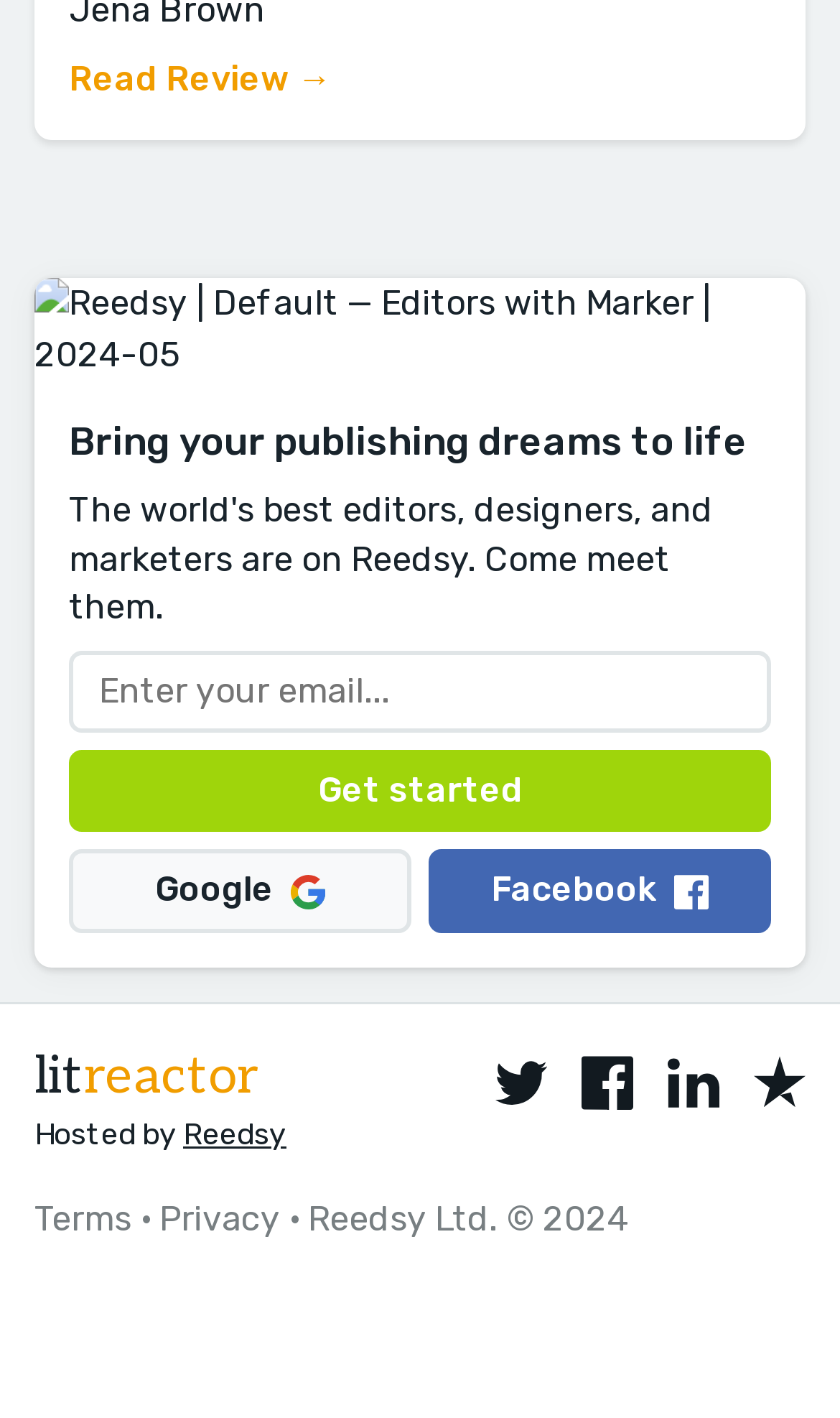Give a one-word or one-phrase response to the question:
What social media platforms are linked?

Twitter, Facebook, LinkedIn